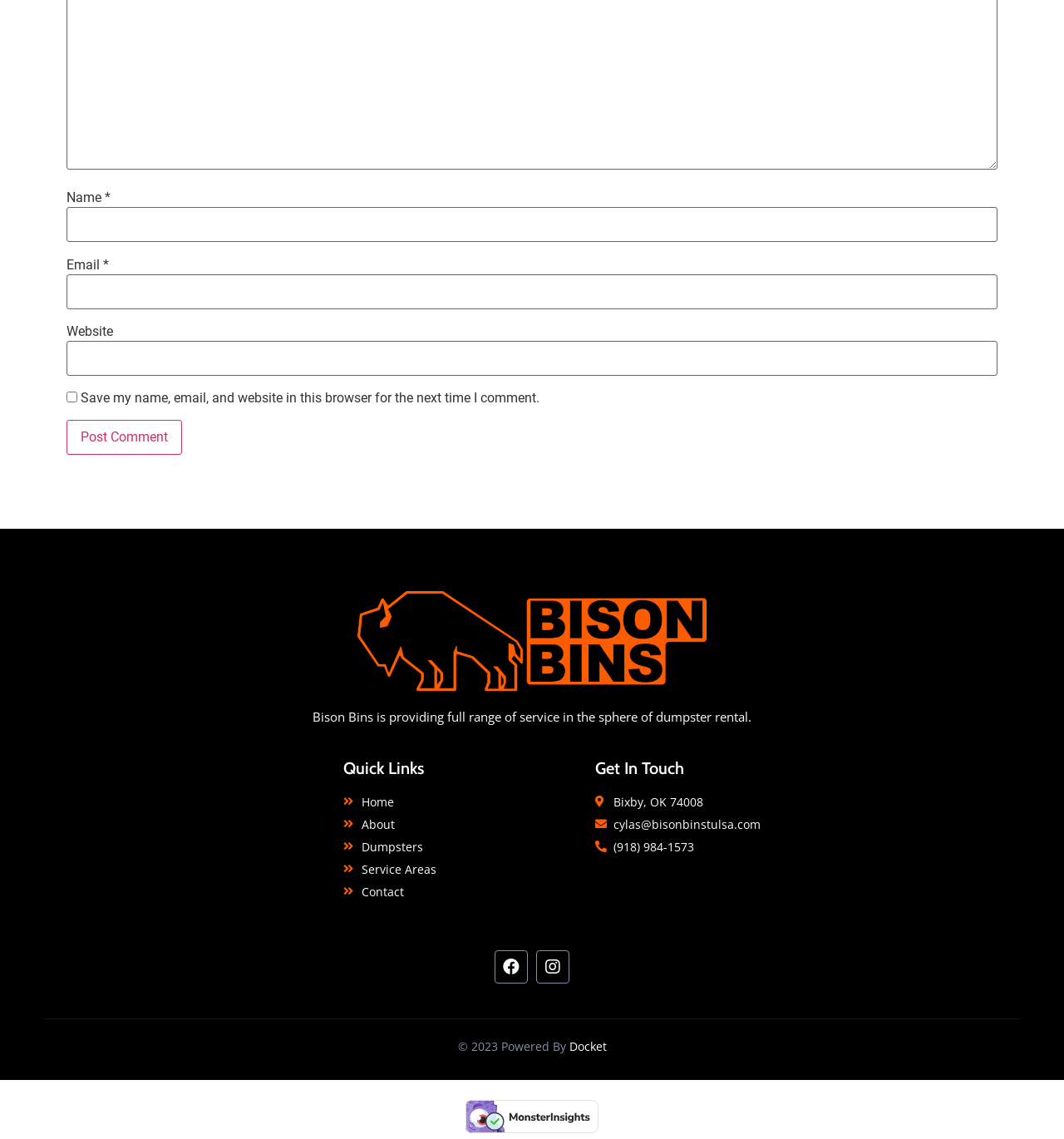Determine the bounding box coordinates of the region that needs to be clicked to achieve the task: "Contact through email".

[0.577, 0.717, 0.715, 0.731]